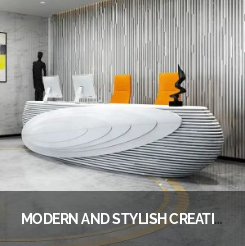What is the purpose of the reception desk?
Please look at the screenshot and answer using one word or phrase.

Functionality and making a statement